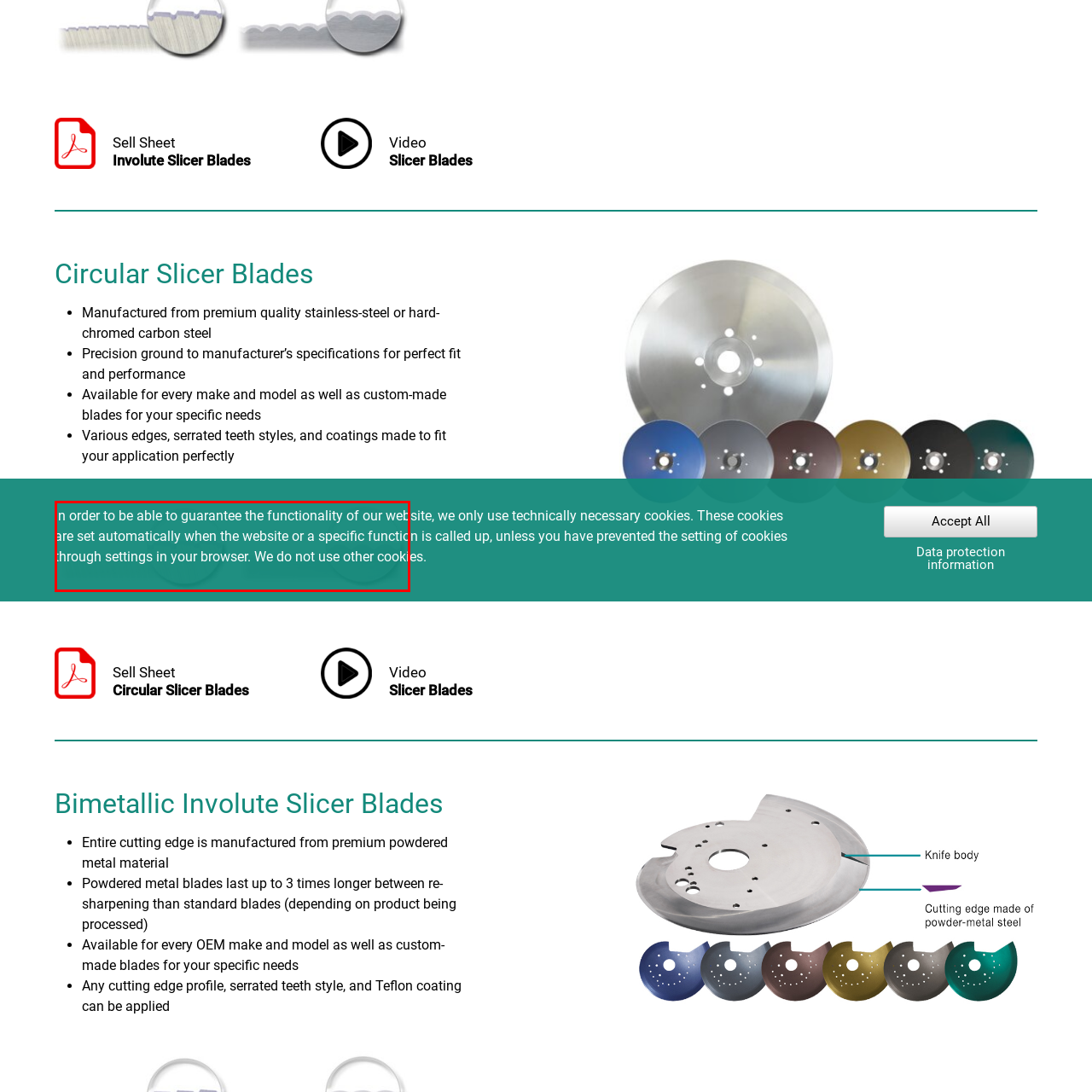Focus your attention on the picture enclosed within the red border and formulate a detailed answer to the question below, using the image as your primary reference: 
What is the purpose of precision grinding?

According to the caption, precision grinding is done to meet the specifications set by manufacturers, implying that the blades are tailored to meet specific requirements and standards in the cutting tool industry.